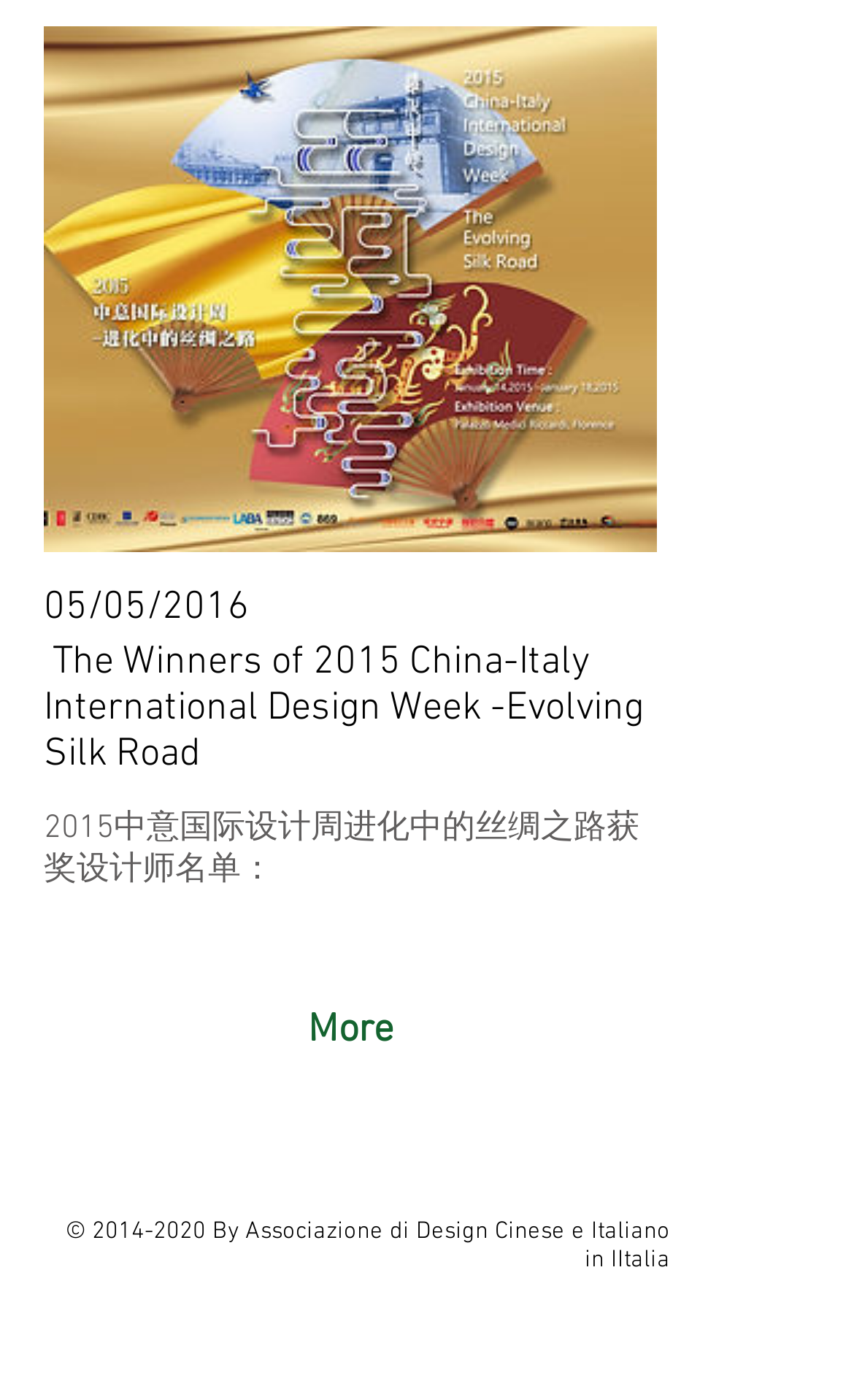What is the copyright year range mentioned at the bottom of the webpage?
Analyze the image and deliver a detailed answer to the question.

The copyright year range is mentioned in a link element with bounding box coordinates [0.108, 0.87, 0.241, 0.89] and is part of the footer section of the webpage.